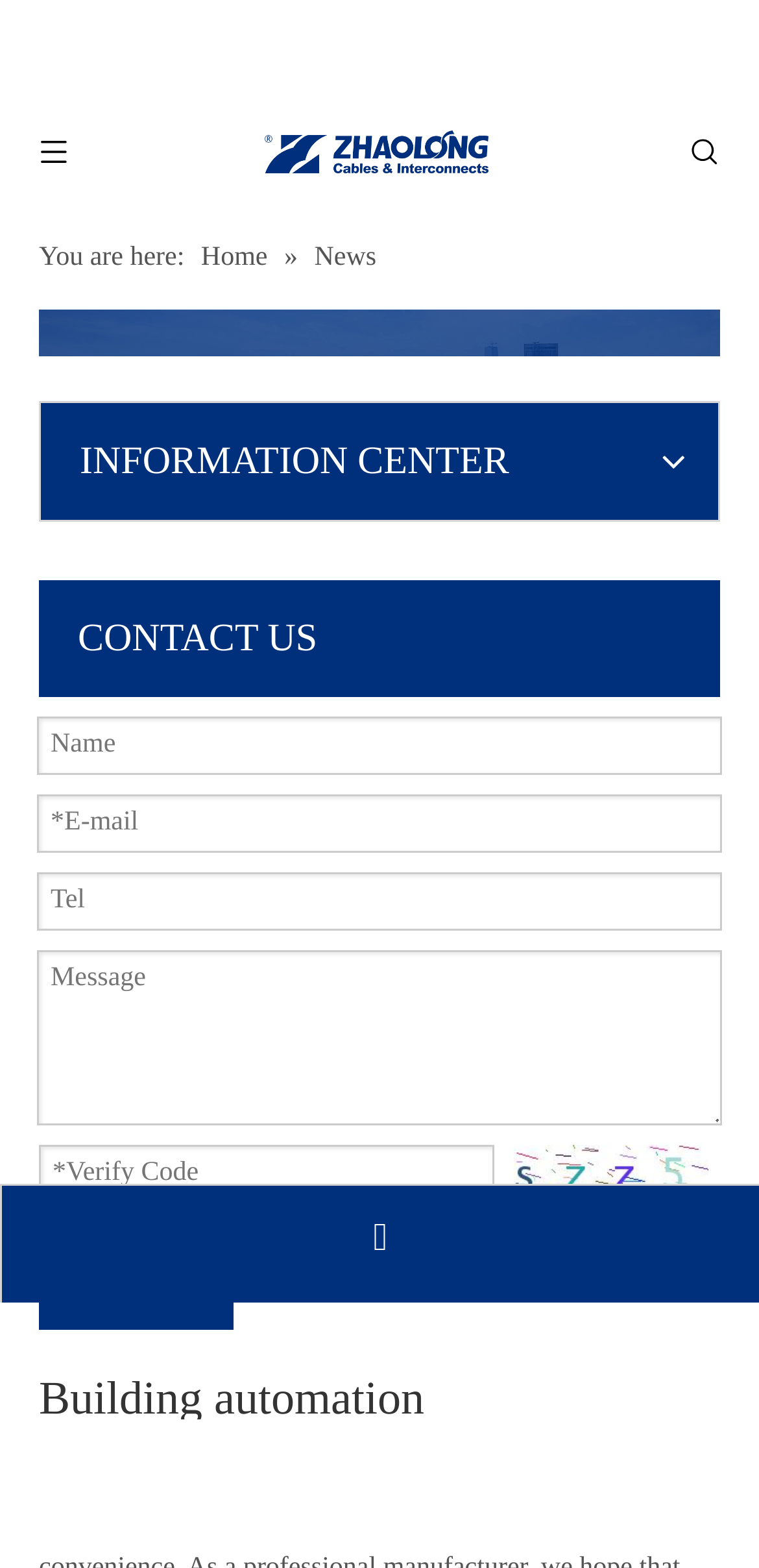Locate the bounding box coordinates of the area you need to click to fulfill this instruction: 'Click the logo'. The coordinates must be in the form of four float numbers ranging from 0 to 1: [left, top, right, bottom].

[0.908, 0.01, 0.949, 0.055]